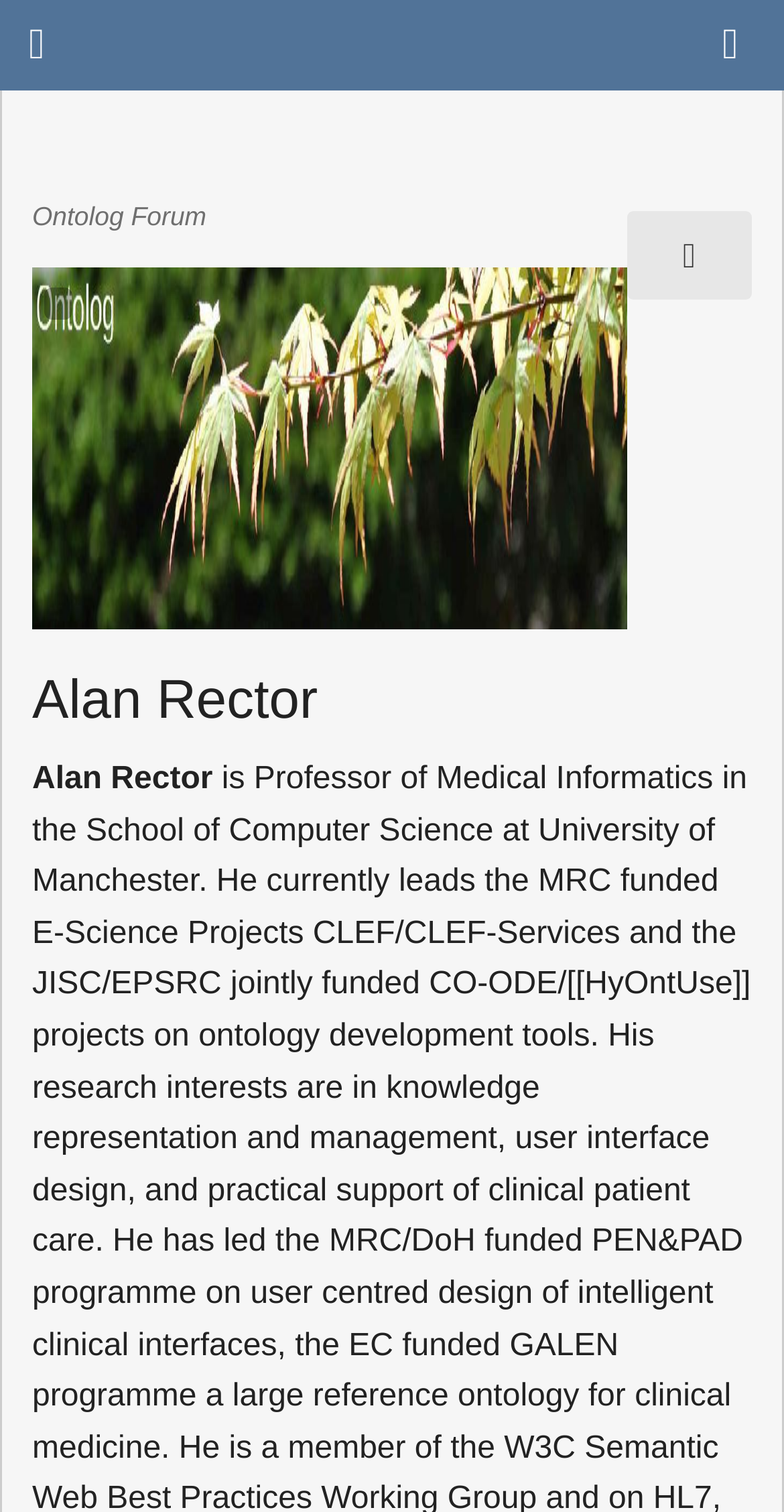Please use the details from the image to answer the following question comprehensively:
What is the name of the person mentioned on the page?

I found a heading element with the text 'Alan Rector' located below the 'Ontolog Forum' heading. This suggests that Alan Rector is a person mentioned on the page.